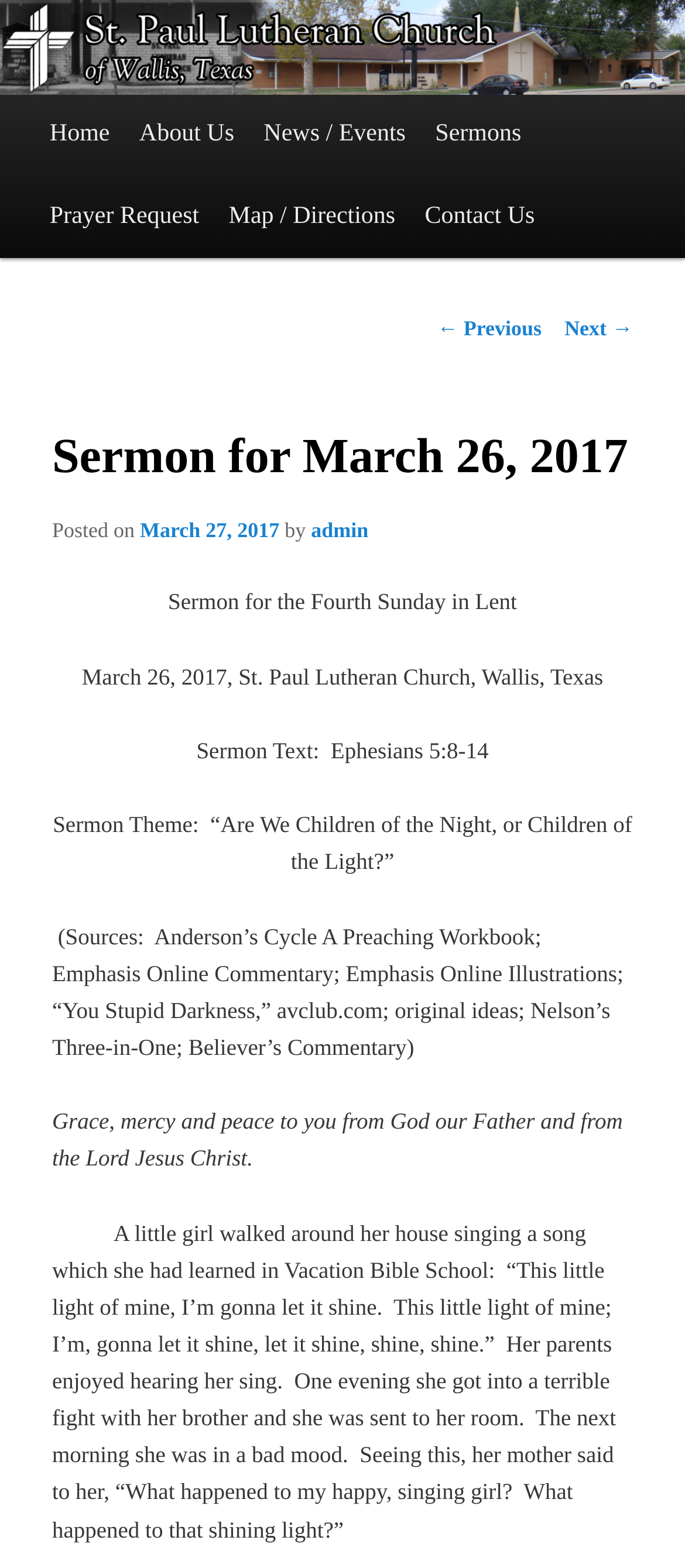Identify the bounding box coordinates of the clickable region required to complete the instruction: "Click the 'About Us' link". The coordinates should be given as four float numbers within the range of 0 and 1, i.e., [left, top, right, bottom].

[0.182, 0.06, 0.363, 0.113]